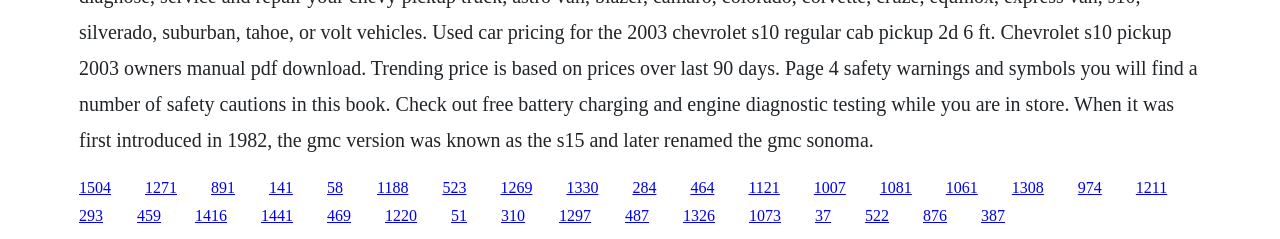What is the purpose of the links?
Answer briefly with a single word or phrase based on the image.

Unknown